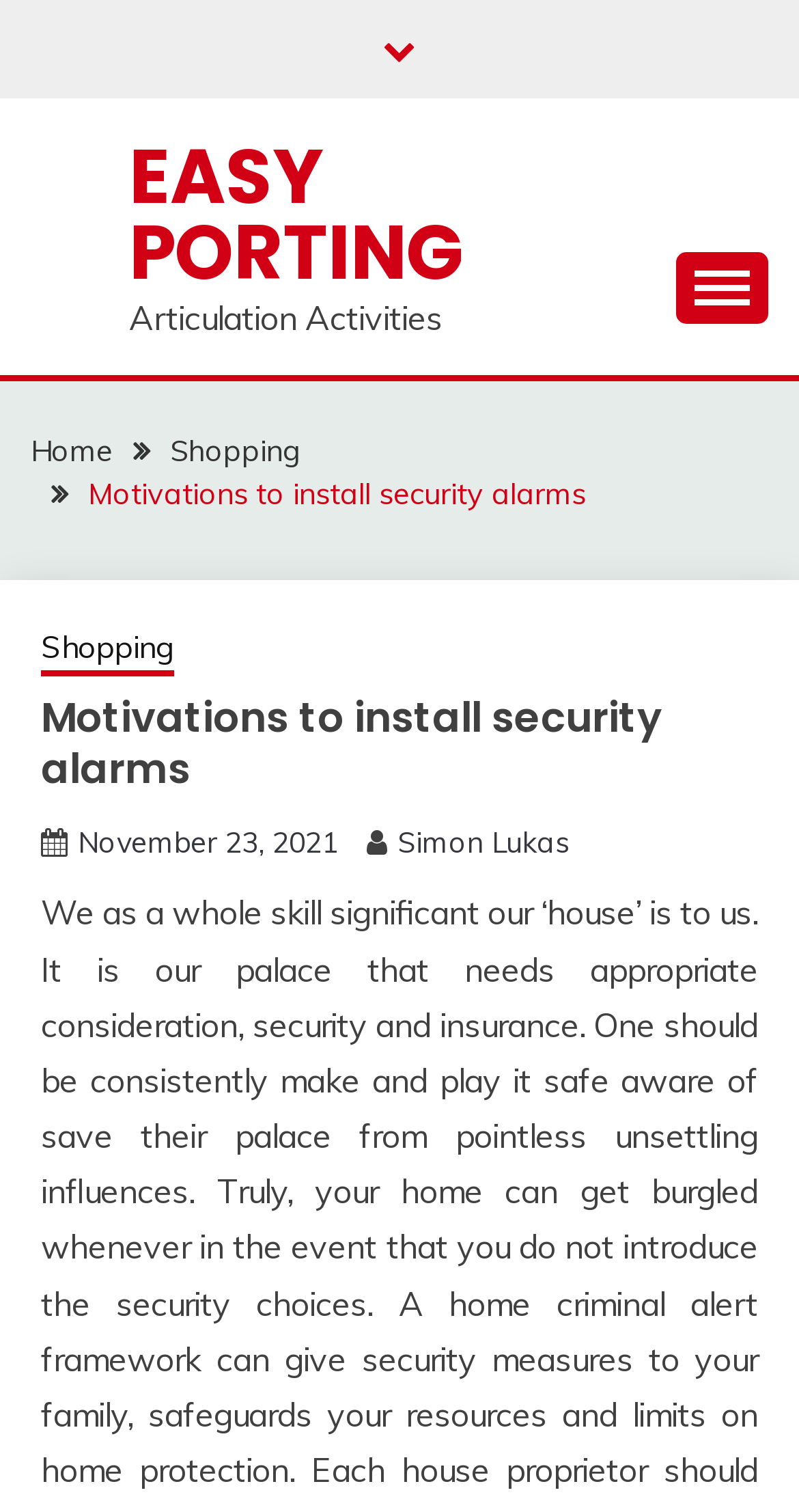Who is the author of the article?
Based on the screenshot, provide your answer in one word or phrase.

Simon Lukas